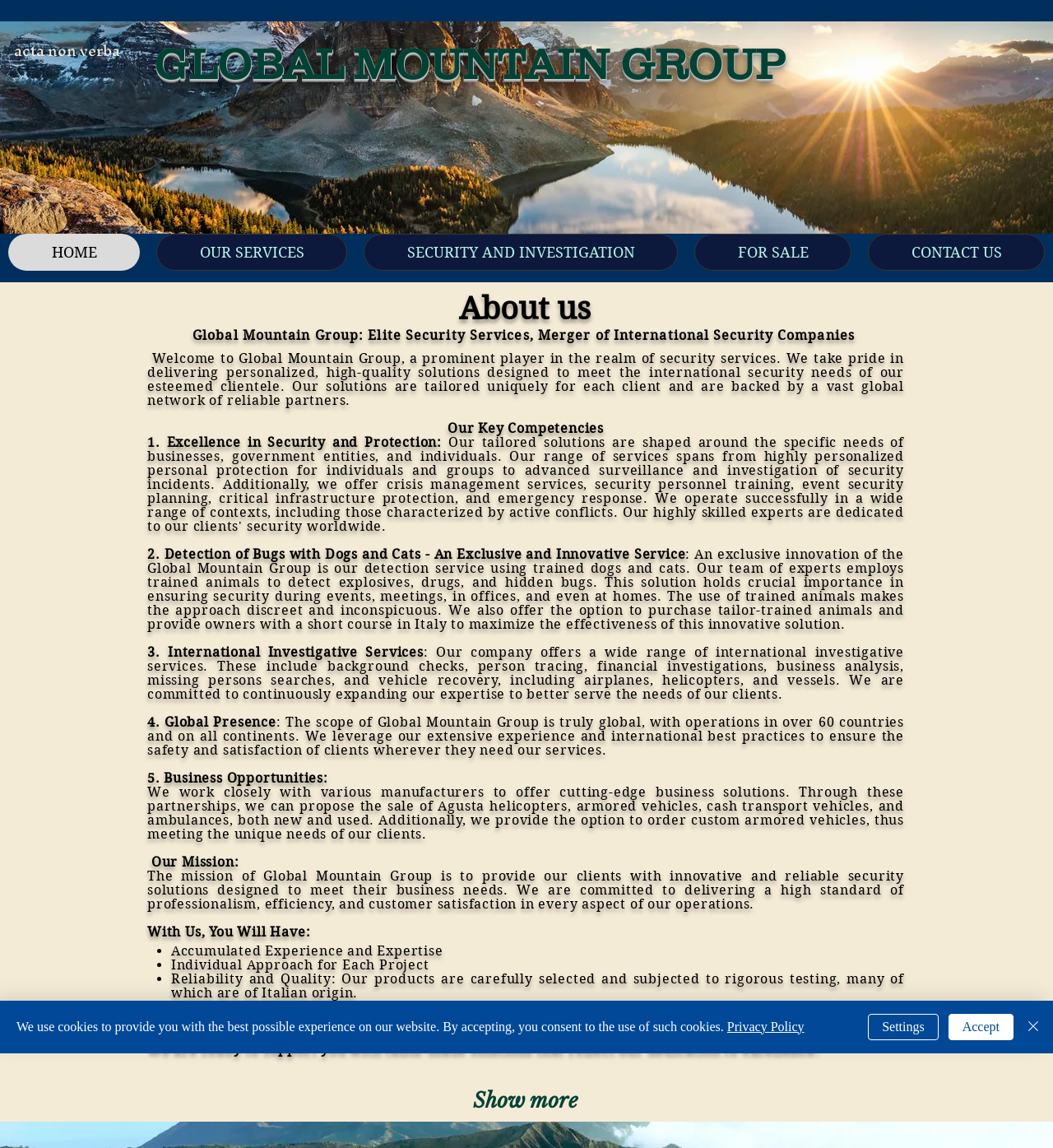Please specify the bounding box coordinates of the area that should be clicked to accomplish the following instruction: "Click the HOME link". The coordinates should consist of four float numbers between 0 and 1, i.e., [left, top, right, bottom].

[0.008, 0.204, 0.133, 0.236]